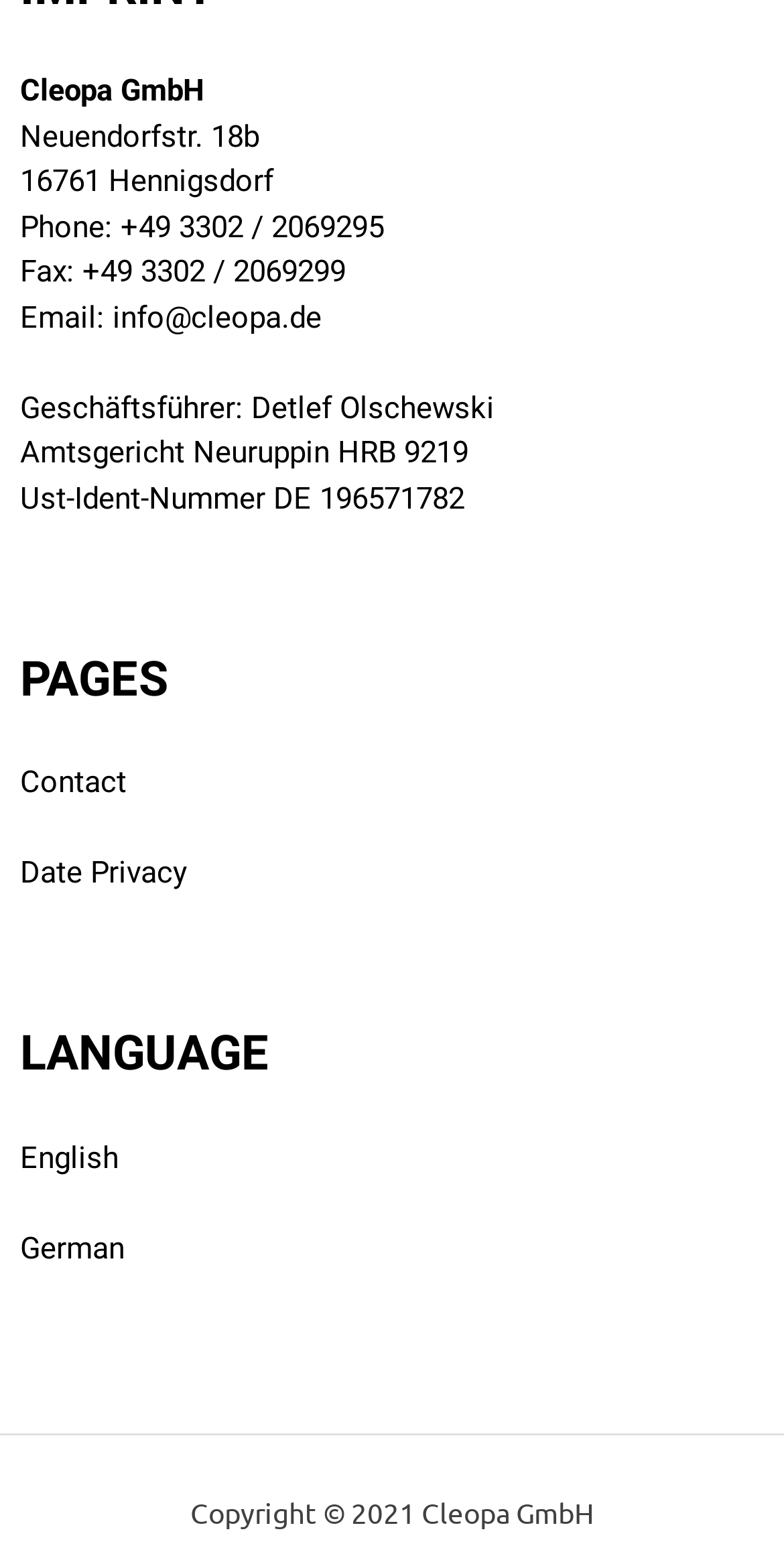What is the company's email address?
Relying on the image, give a concise answer in one word or a brief phrase.

info@cleopa.de